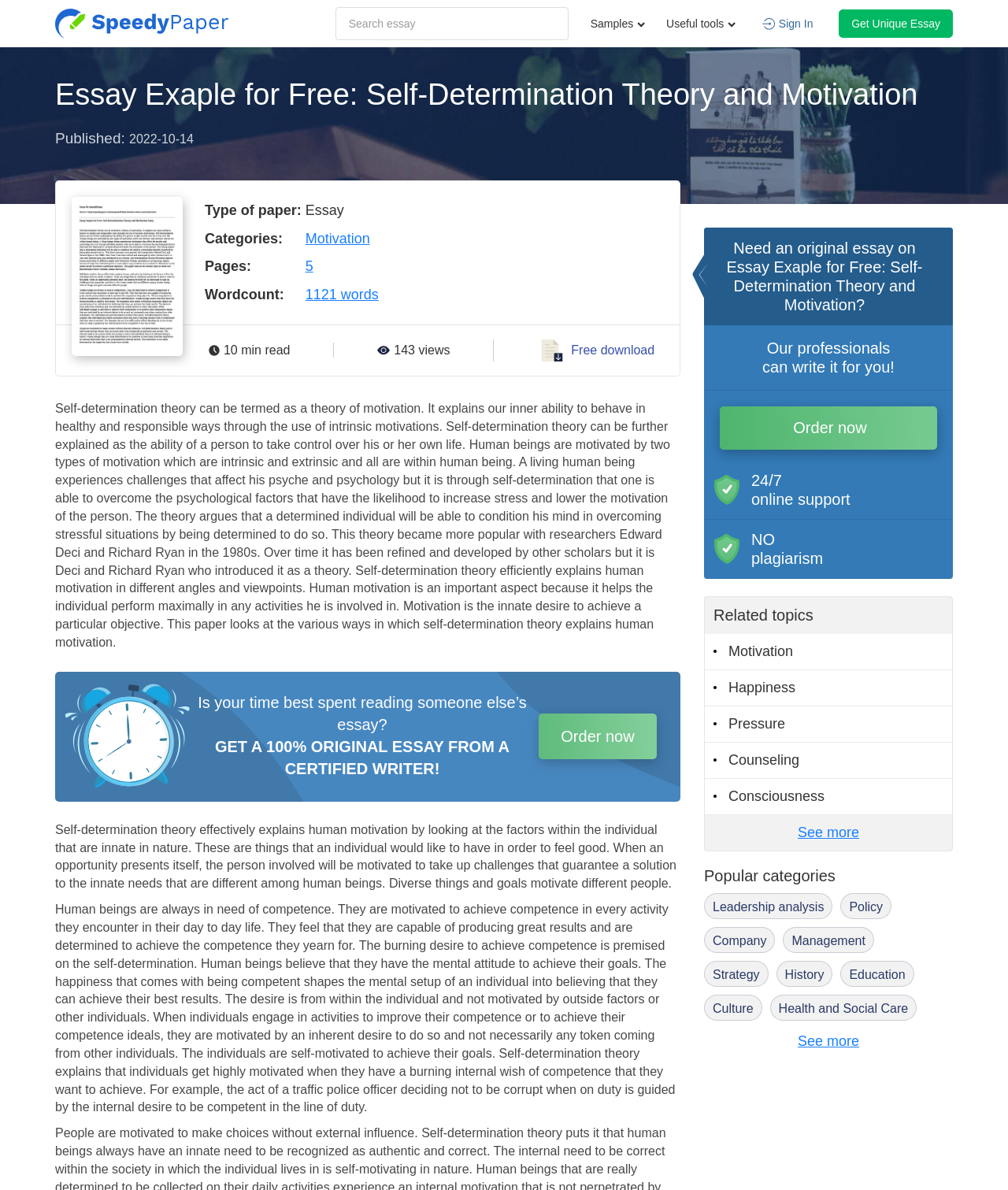Locate the bounding box coordinates of the clickable region to complete the following instruction: "See more."

[0.699, 0.685, 0.945, 0.715]